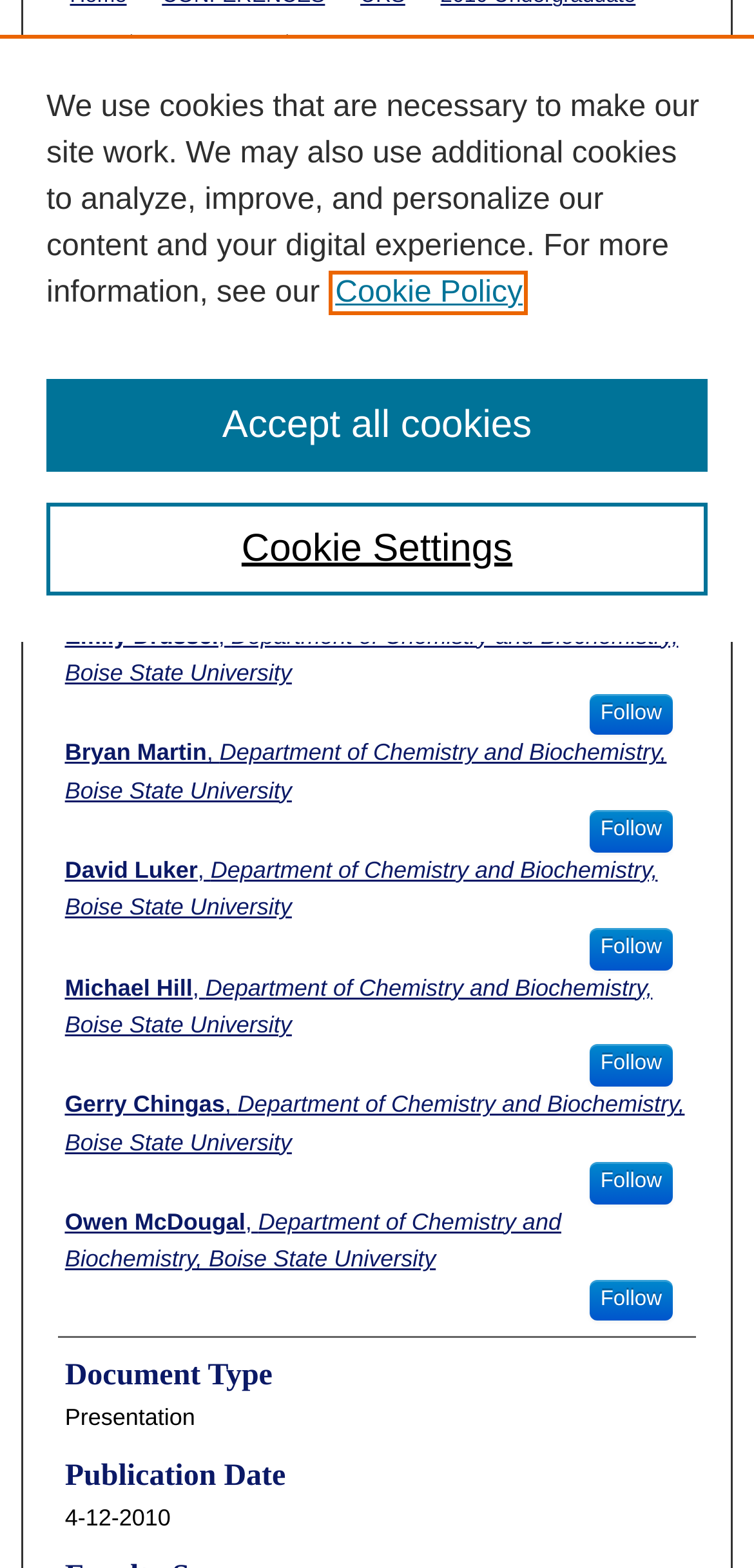Given the element description: "Accept all cookies", predict the bounding box coordinates of the UI element it refers to, using four float numbers between 0 and 1, i.e., [left, top, right, bottom].

[0.062, 0.242, 0.938, 0.301]